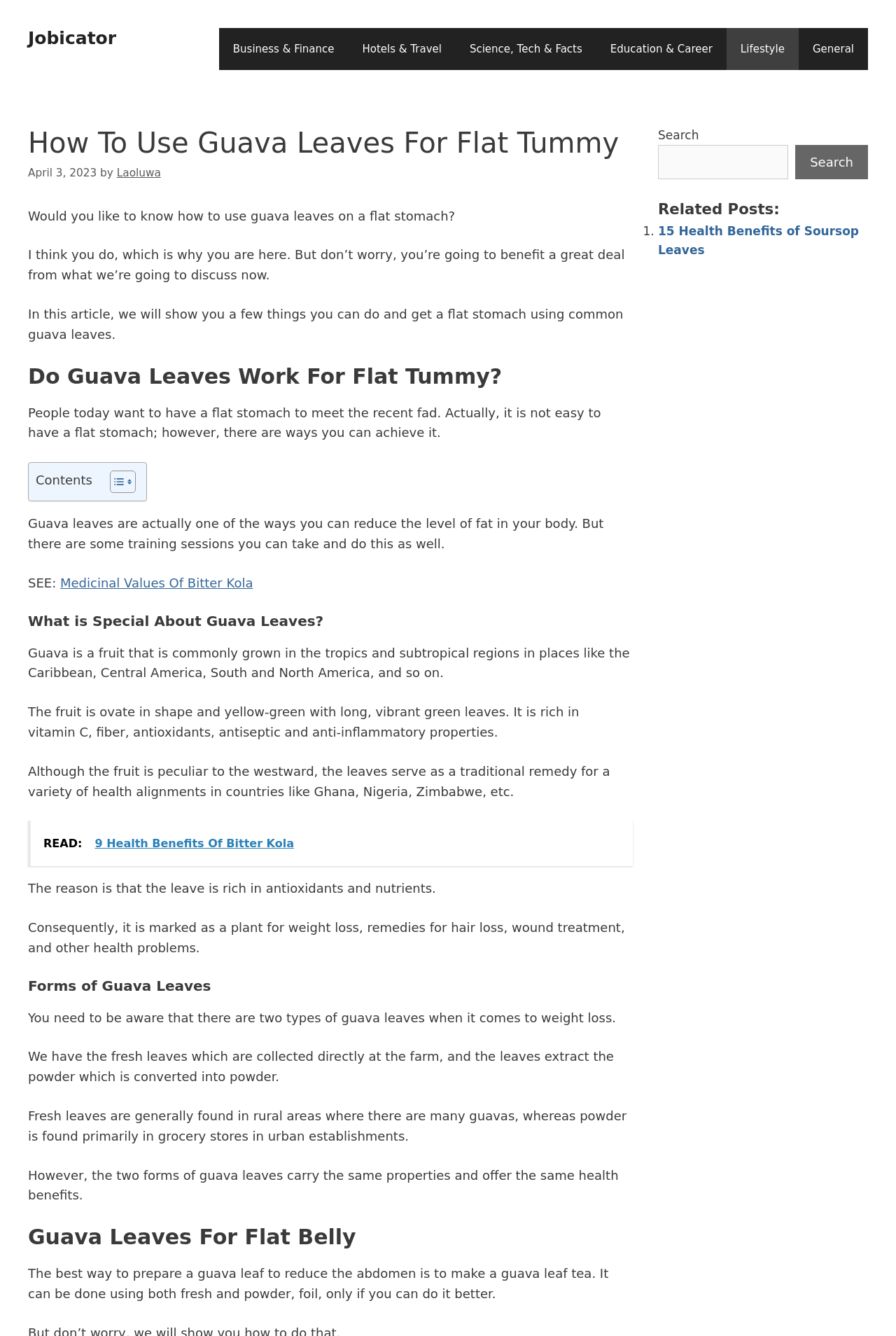Determine the bounding box coordinates for the region that must be clicked to execute the following instruction: "Toggle the table of content".

[0.111, 0.352, 0.148, 0.37]